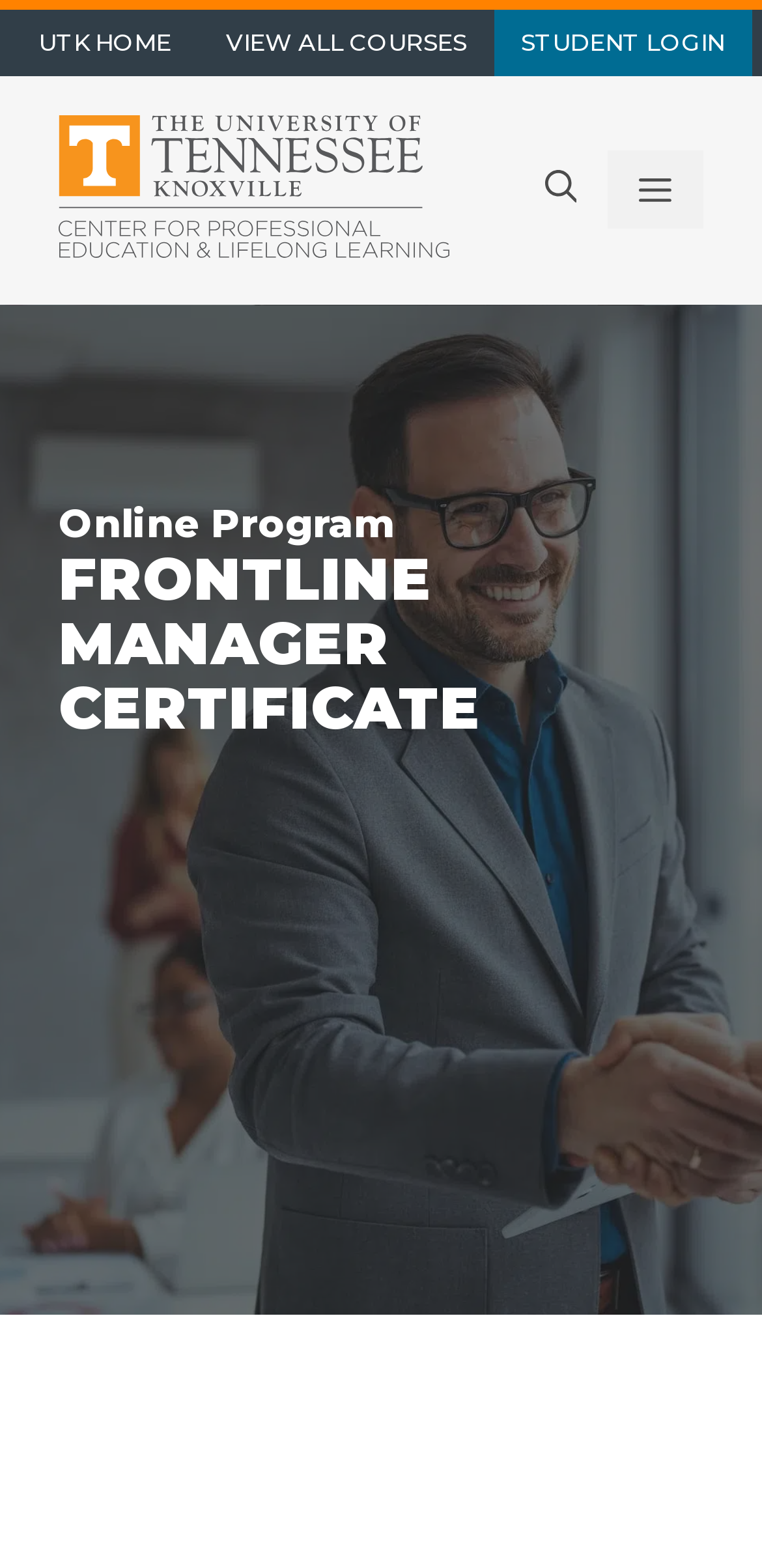What is the name of the certificate program?
Using the image as a reference, answer the question in detail.

I inferred this answer by looking at the heading 'FRONTLINE MANAGER CERTIFICATE' which suggests that the webpage is about a certificate program with this name.